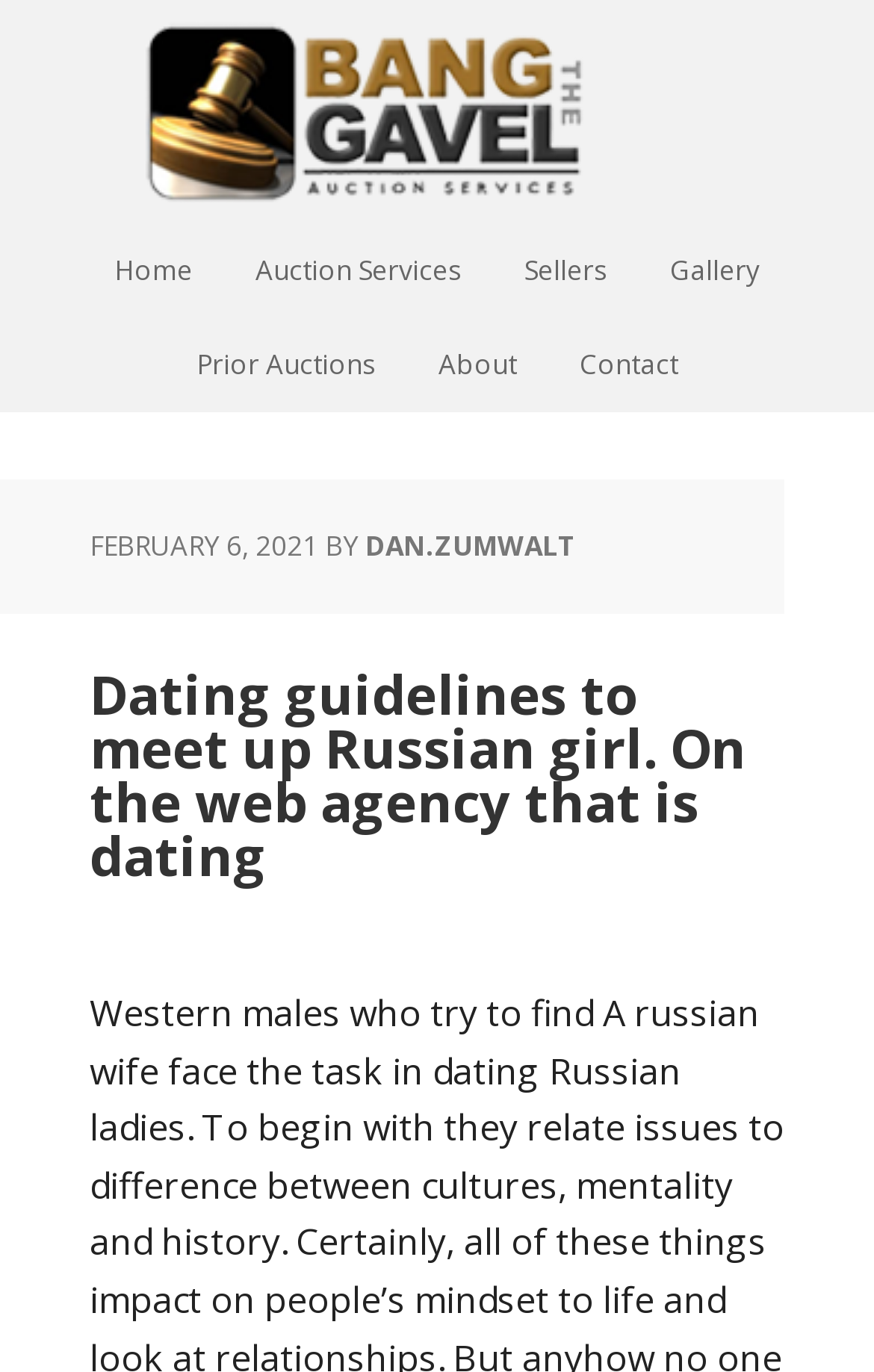Please provide a one-word or short phrase answer to the question:
Who wrote the article?

DAN.ZUMWALT